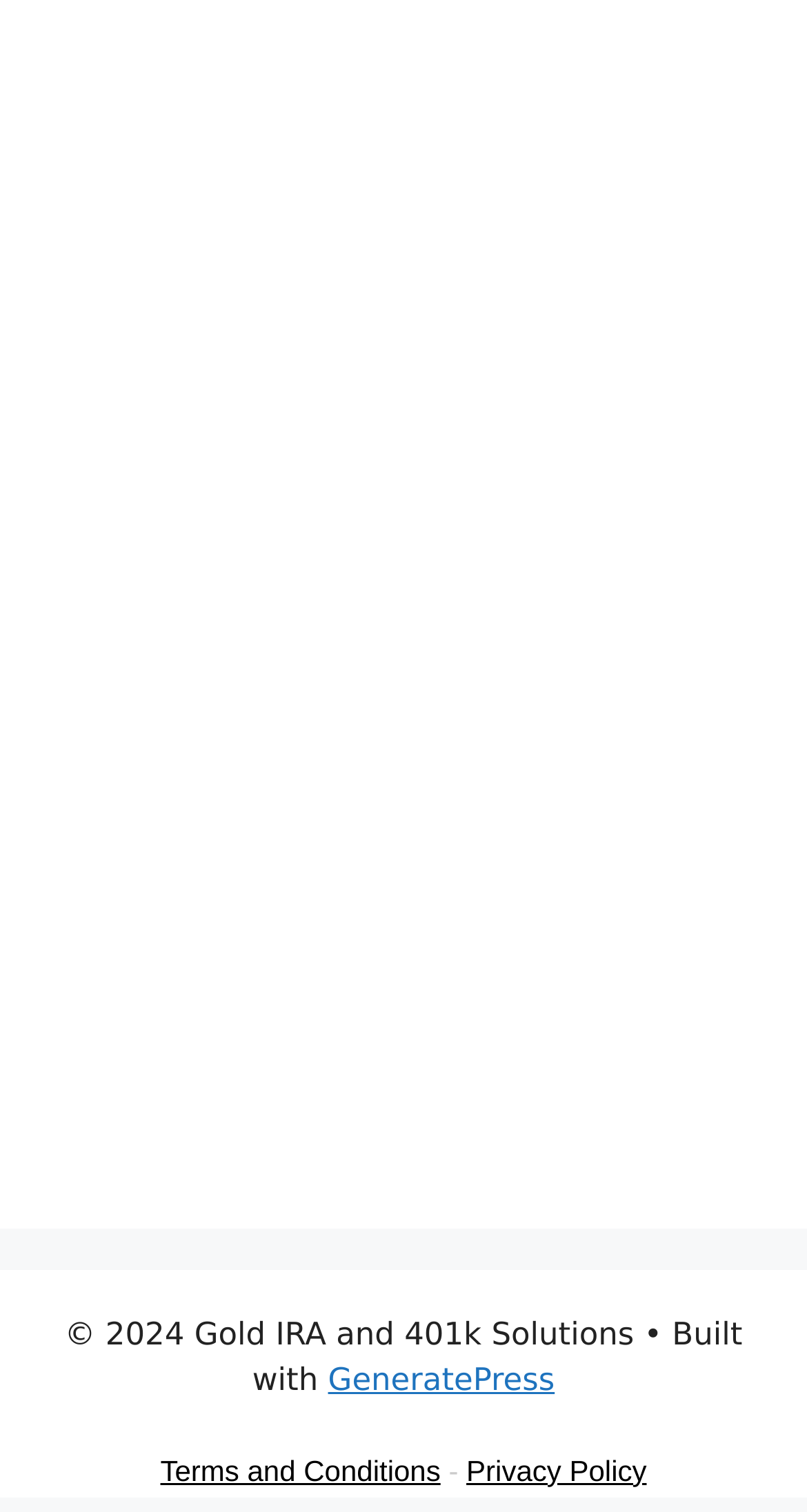How many links are at the bottom of the page?
Please respond to the question with as much detail as possible.

I counted the number of link elements at the bottom of the page by looking at their y1 and y2 coordinates. The links 'Terms and Conditions', 'Privacy Policy', and 'GeneratePress' all have y1 coordinates greater than 0.9, indicating they are at the bottom of the page.